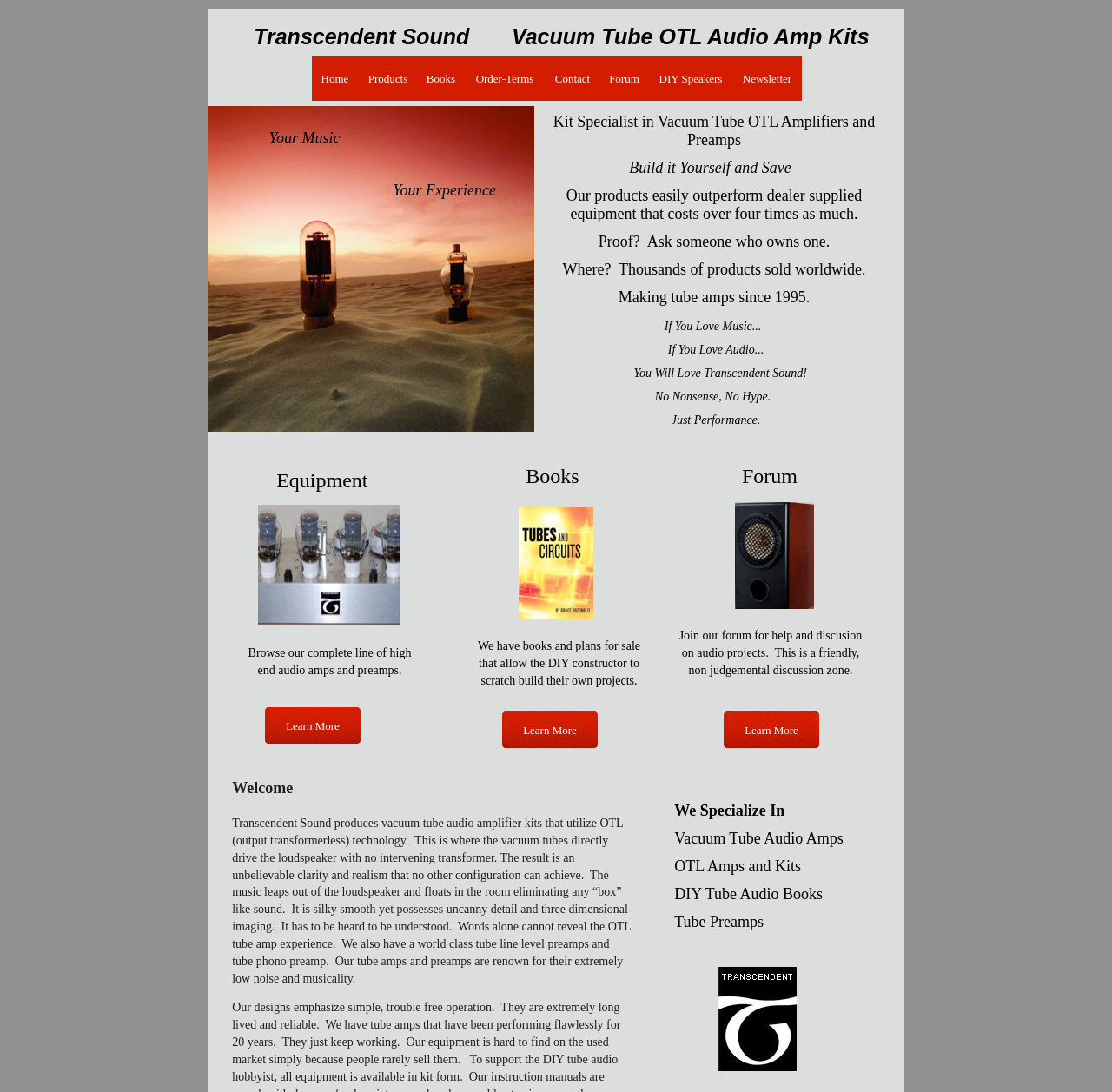Pinpoint the bounding box coordinates of the clickable element to carry out the following instruction: "Join the forum."

[0.539, 0.051, 0.584, 0.092]